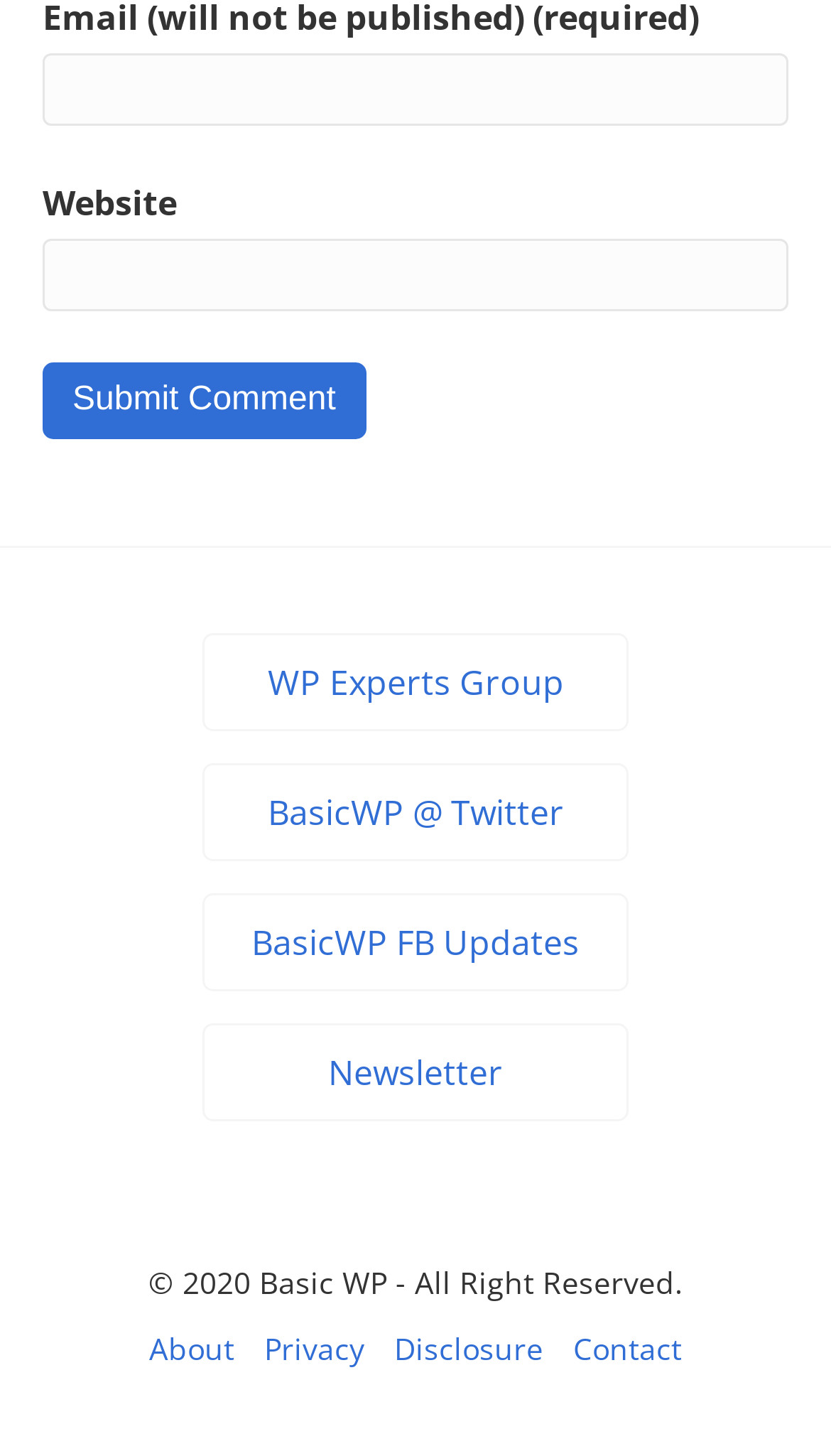How many links are in the footer?
Using the image, provide a concise answer in one word or a short phrase.

7